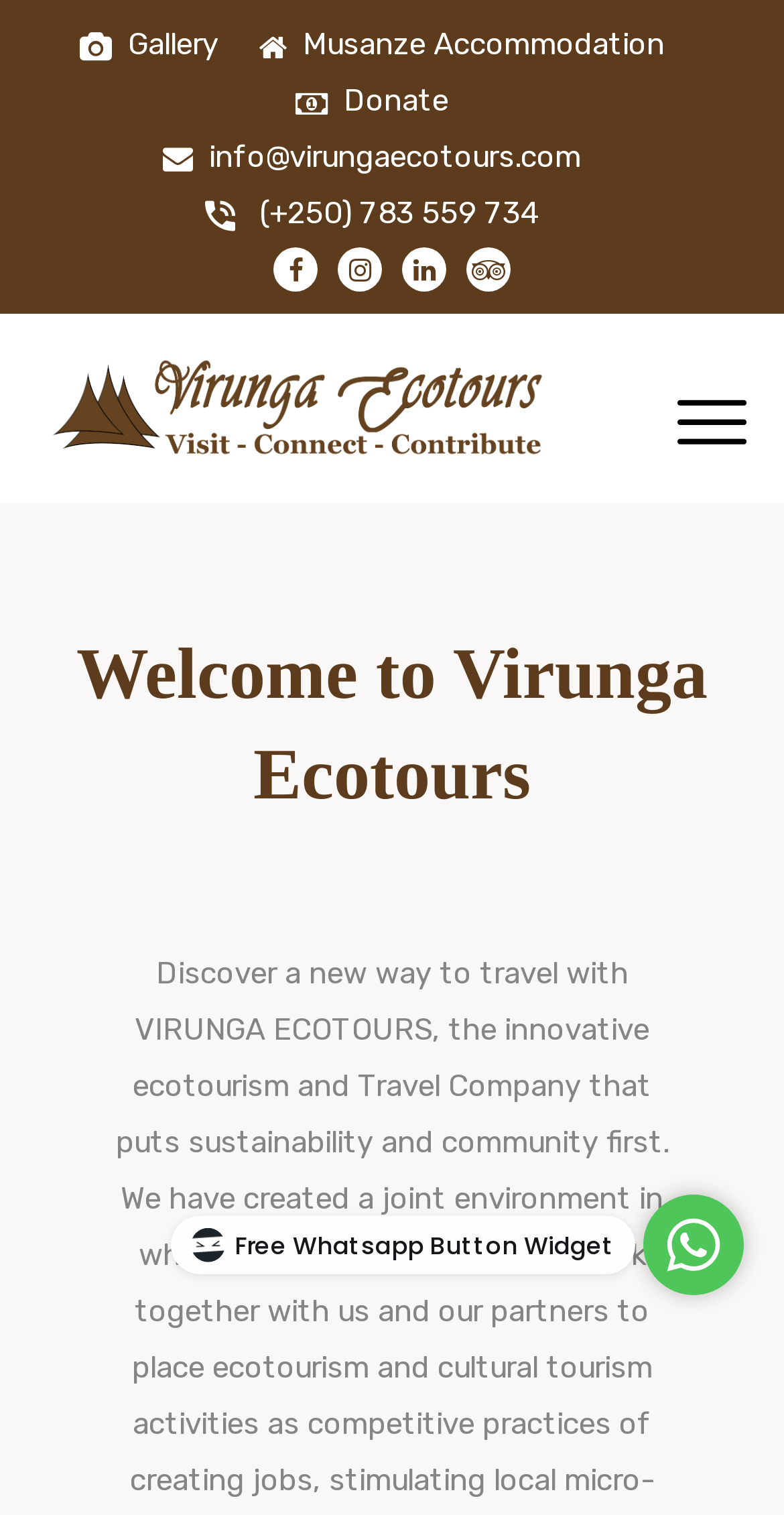Please analyze the image and give a detailed answer to the question:
What is the name of the ecotour company?

The name of the ecotour company can be found in the top-left corner of the webpage, where it is written in bold font as 'Virunga Ecotours'.